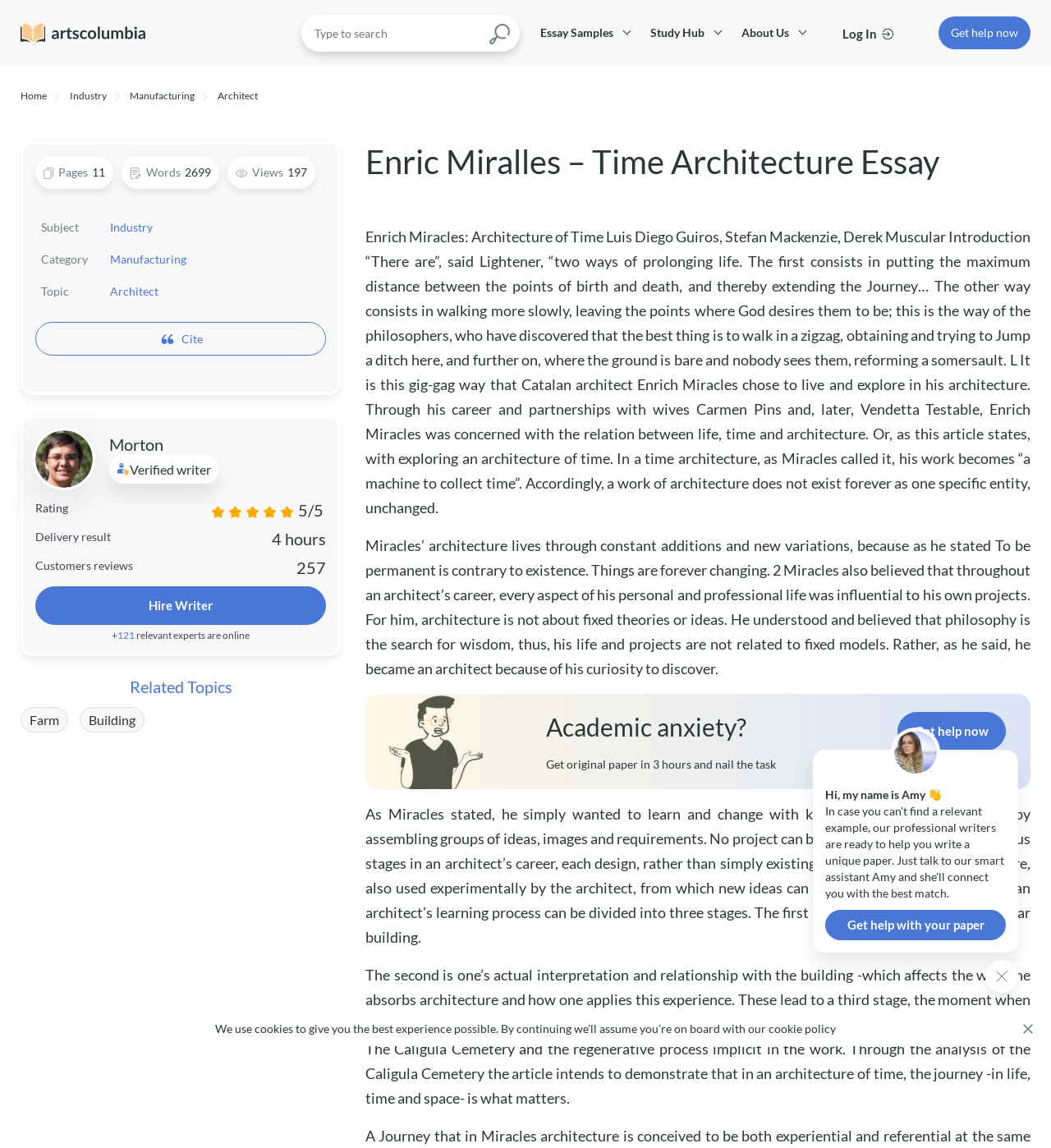Provide a thorough description of this webpage.

This webpage is about an essay on Enric Miralles and Time Architecture. At the top left corner, there is an Artscolumbia logo, accompanied by a search bar and a search button. On the top right corner, there are links to "About Us", "Log In", and "Home", as well as a few industry-related links such as "Industry", "Manufacturing", and "Architect".

Below the top navigation bar, there is a header section that displays information about the essay, including the title, "Enric Miralles - Time Architecture Essay", and some metadata such as the number of pages, words, and views. There are also links to "Cite" and "Verified writer" with a rating of 5/5.

The main content of the webpage is the essay itself, which is divided into several paragraphs. The essay discusses Enric Miralles' architecture philosophy, particularly his concept of "architecture of time". It also mentions his career and partnerships, as well as his approach to architecture as a machine to collect time.

On the right side of the webpage, there is a section that displays a call-to-action to "Get help now" and a button to "Hire Writer". There is also a section that shows the number of experts online and a link to "Related Topics" such as "Farm" and "Building".

At the bottom of the webpage, there is a footer section that displays a message about using cookies and a link to the cookie policy. There is also a button to close the footer section.